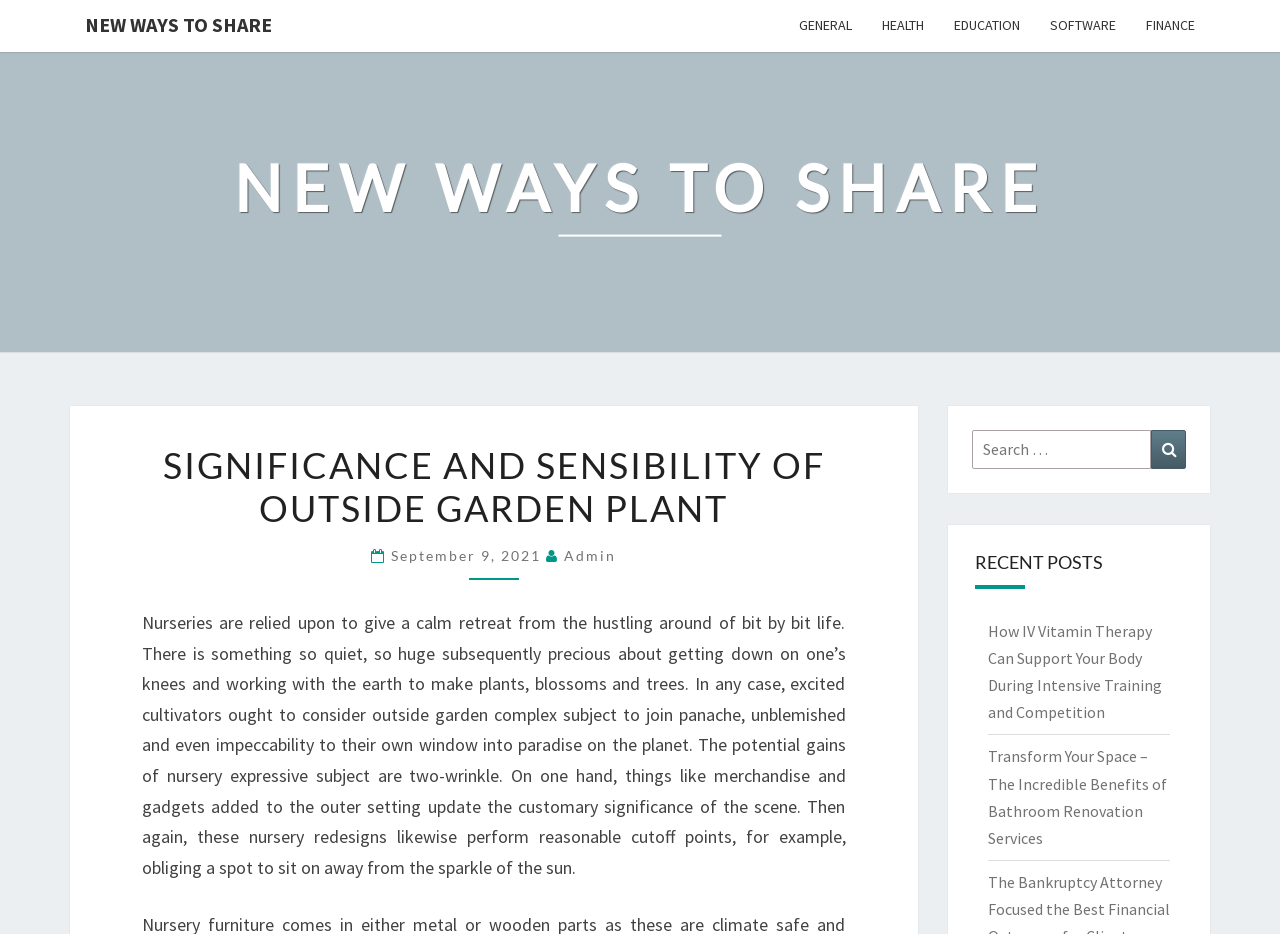Determine the bounding box coordinates of the section I need to click to execute the following instruction: "Click on the 'How IV Vitamin Therapy Can Support Your Body During Intensive Training and Competition' link". Provide the coordinates as four float numbers between 0 and 1, i.e., [left, top, right, bottom].

[0.771, 0.664, 0.907, 0.773]